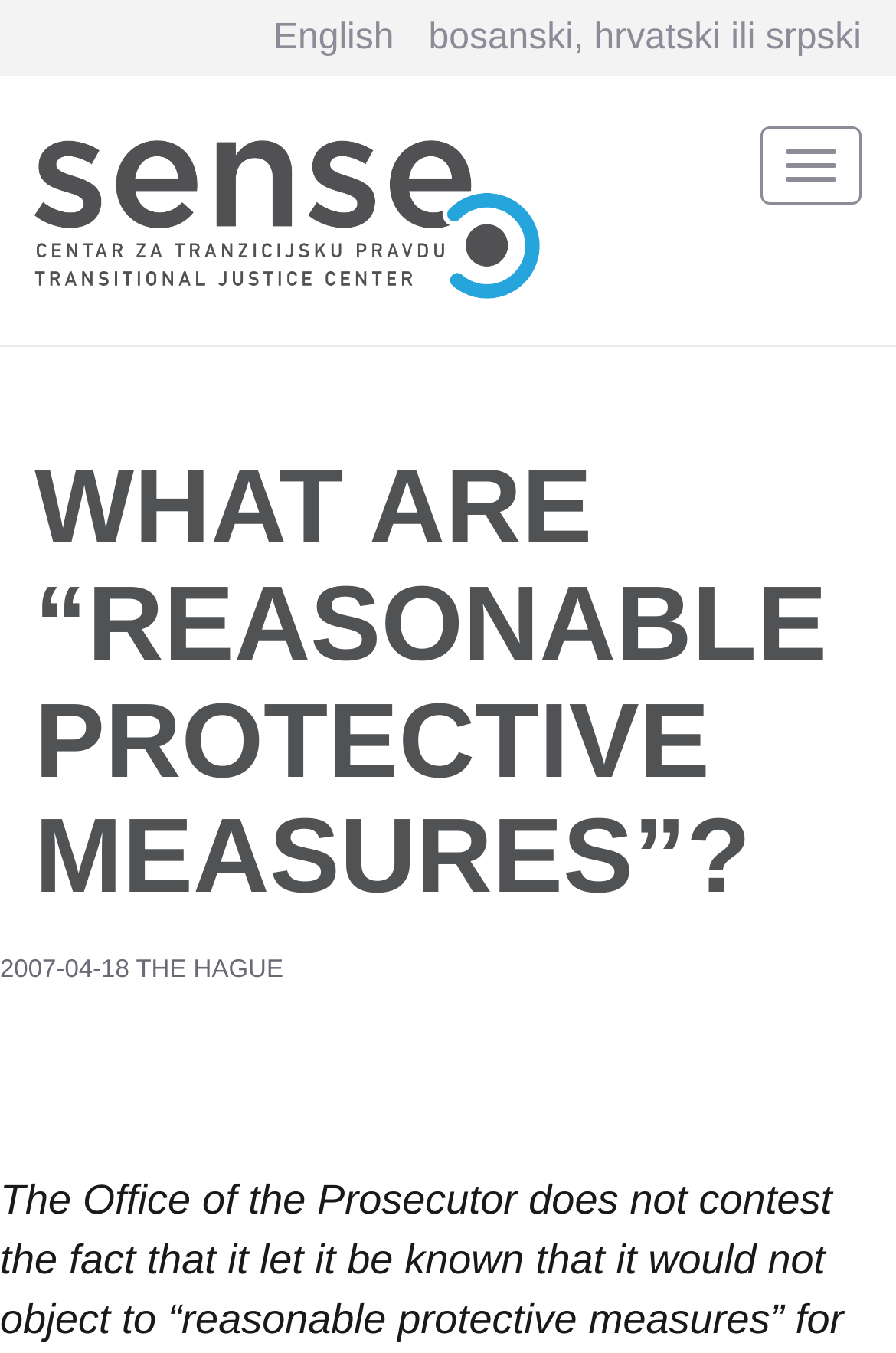Use one word or a short phrase to answer the question provided: 
Is there a home link?

Yes